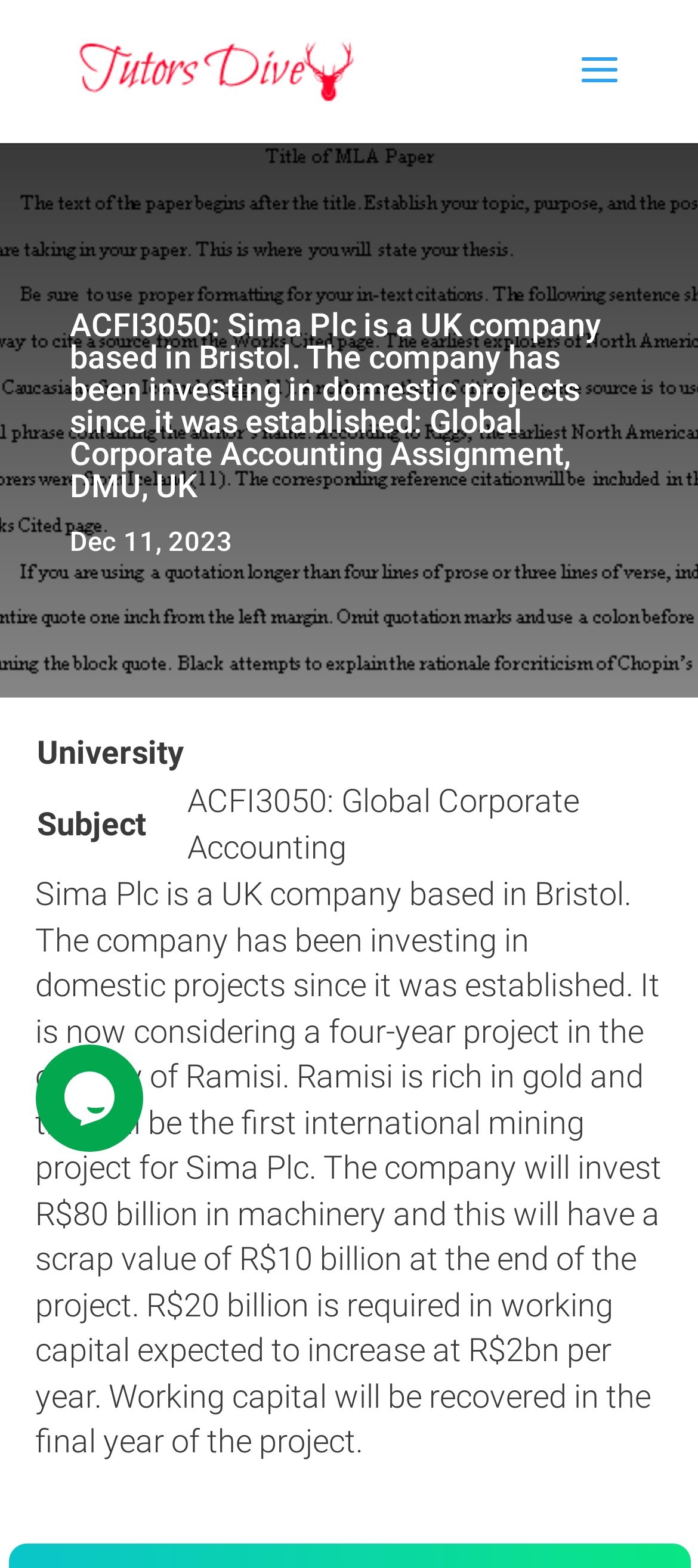Mark the bounding box of the element that matches the following description: "alt="Tutors Dive"".

[0.11, 0.034, 0.51, 0.055]